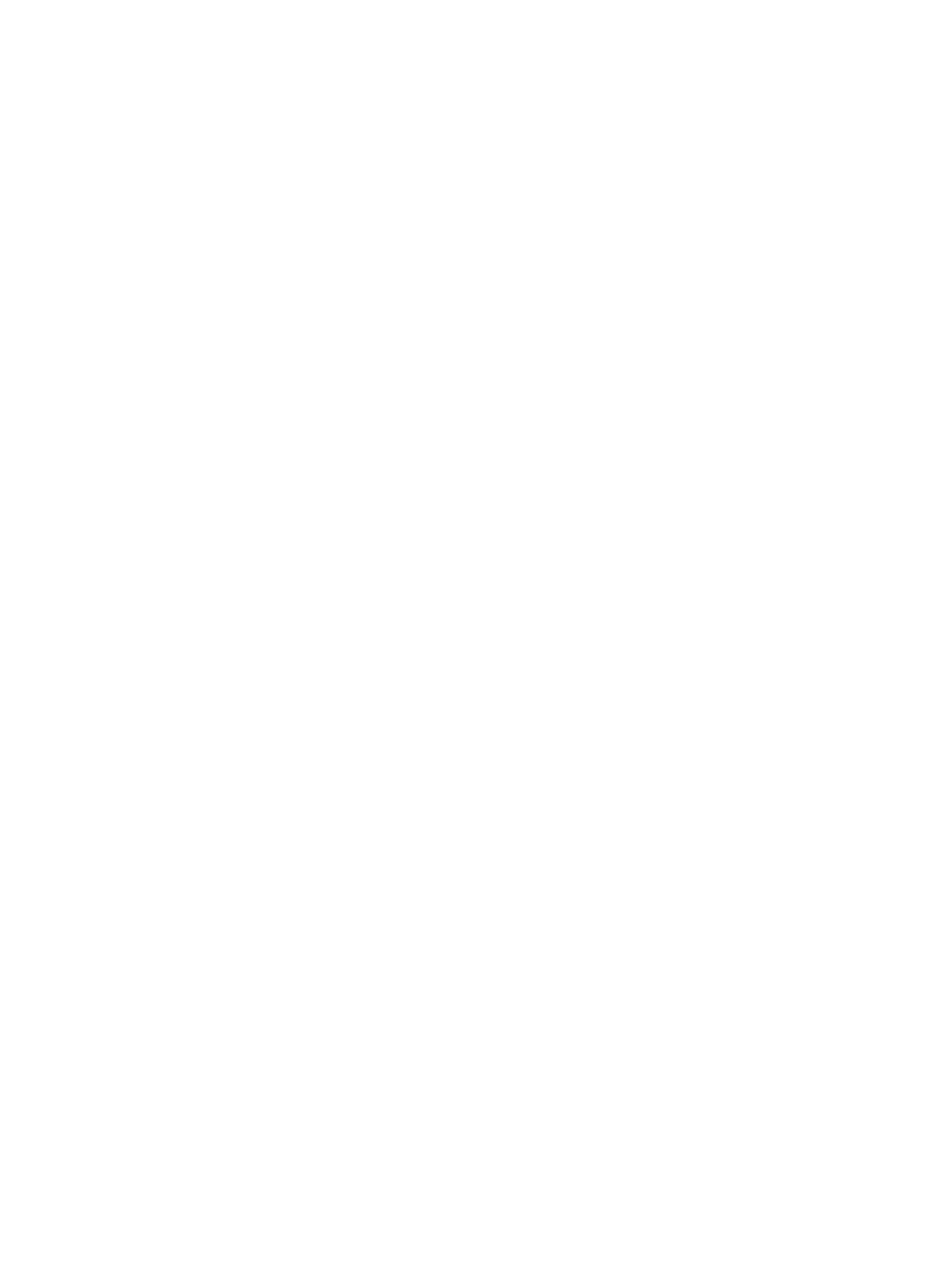For the following element description, predict the bounding box coordinates in the format (top-left x, top-left y, bottom-right x, bottom-right y). All values should be floating point numbers between 0 and 1. Description: Privacy and Data Protection Policies

[0.199, 0.647, 0.375, 0.657]